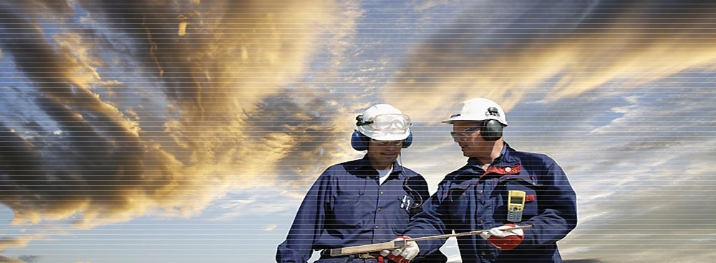Consider the image and give a detailed and elaborate answer to the question: 
What are the two individuals examining?

The two individuals in the image are closely examining a piece of equipment or tool, which suggests that they are assessing its condition or preparing it for operational tasks, highlighting the importance of teamwork and communication in ensuring the safe and efficient operation of equipment.